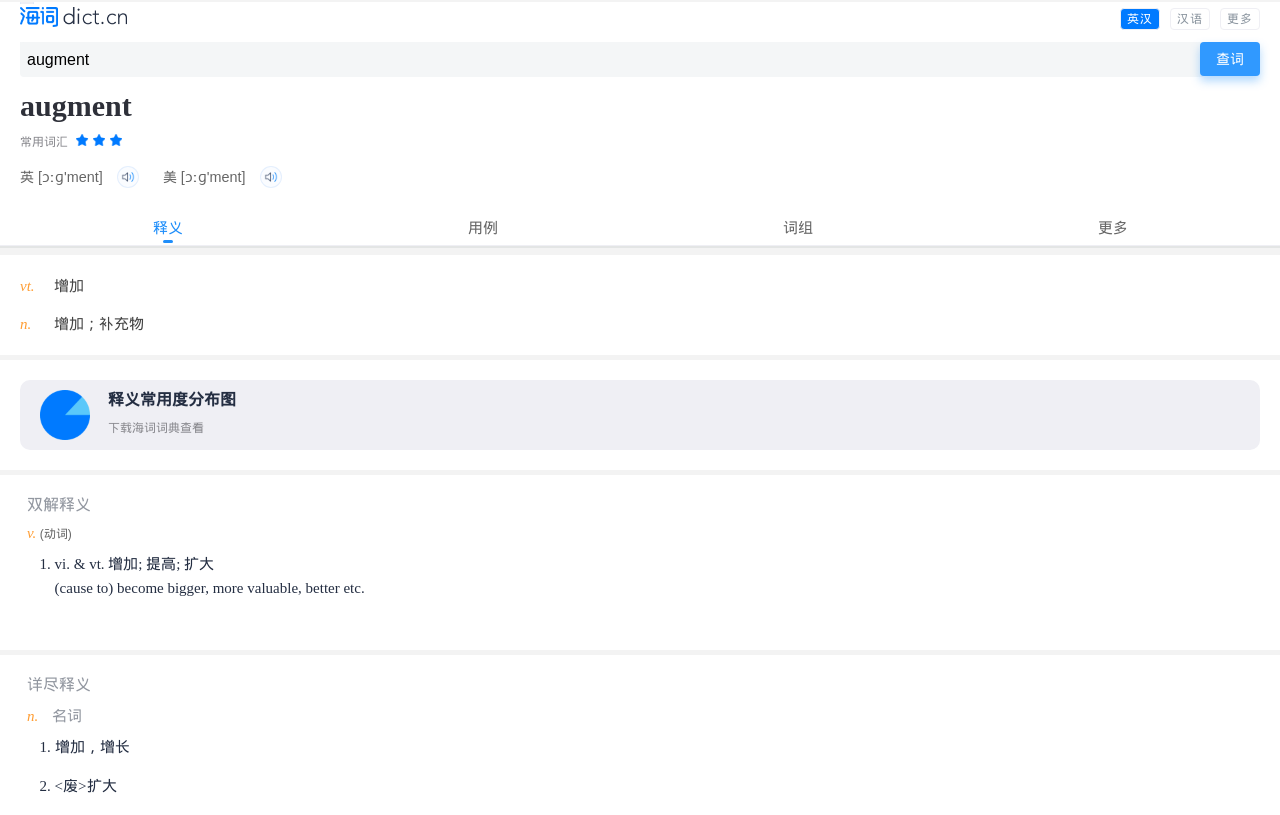Give the bounding box coordinates for the element described as: "释义常用度分布图 下载海词词典查看".

[0.031, 0.479, 0.969, 0.54]